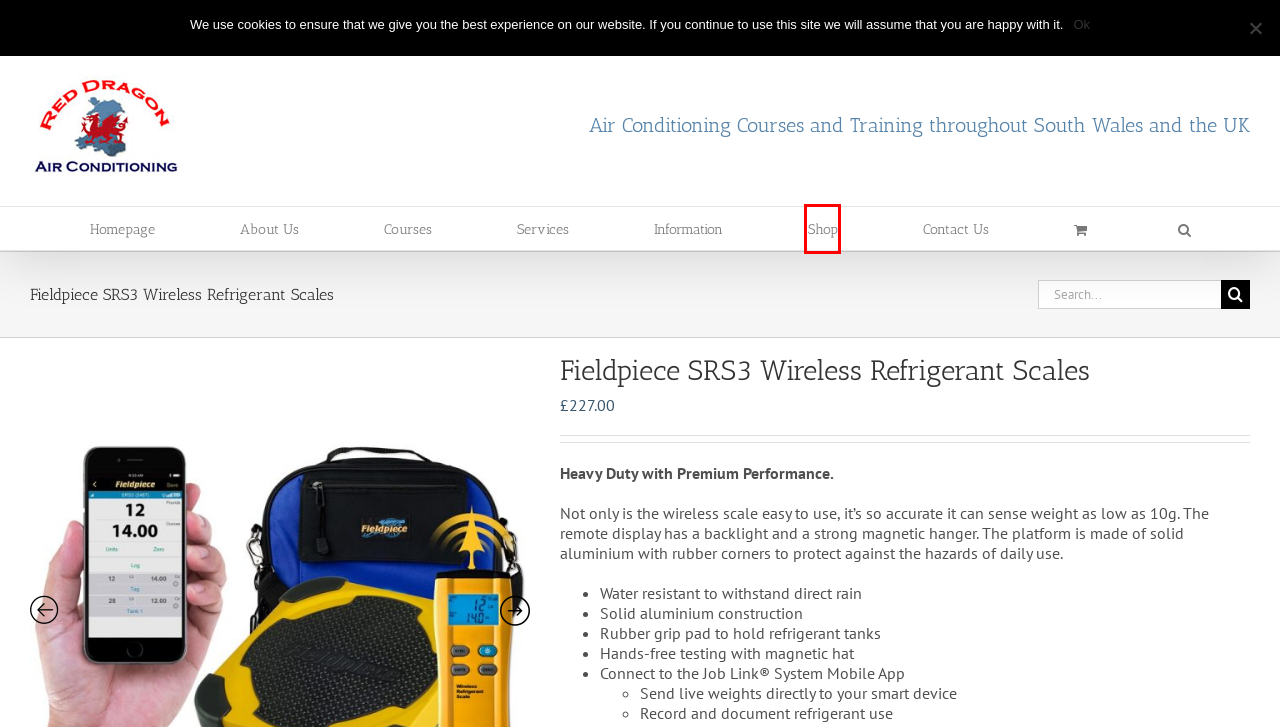Consider the screenshot of a webpage with a red bounding box and select the webpage description that best describes the new page that appears after clicking the element inside the red box. Here are the candidates:
A. Testo 560i kit – Digital refrigerant scale and intelligent valve with Bluetooth -0564 2560 |
B. Refrigerant Charging Scales |
C. F Gas Courses & Training | Air Conditioning South Wales
D. Cart |
E. Fieldpiece SRS3 |
F. Testo 560i – Digital refrigerant scale with Bluetooth – 0564 1560 |
G. Red Dragon Air Conditioning Spares & Parts | Shop |
H. South Wales Air Conditioning Training and Service Centre |

G